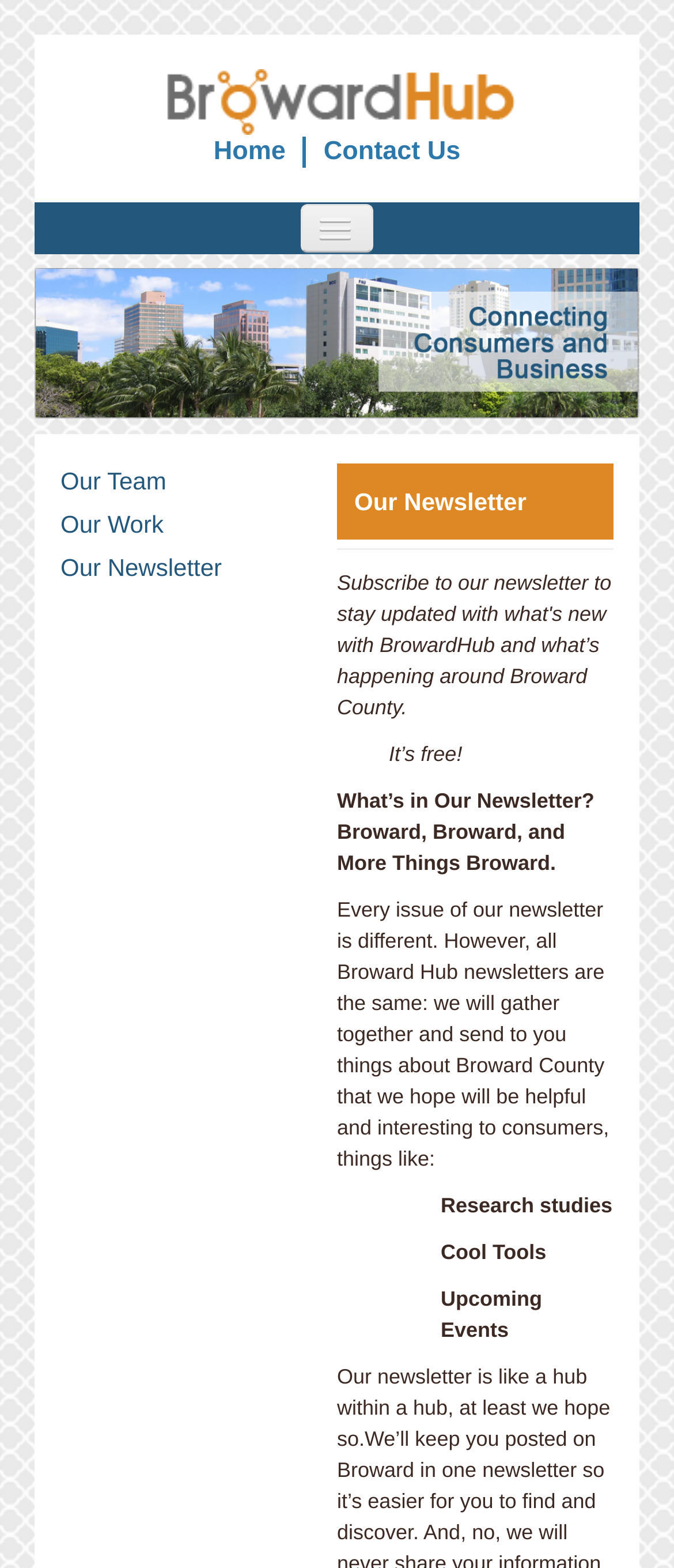Is the navigation menu toggleable?
Respond to the question with a single word or phrase according to the image.

Yes